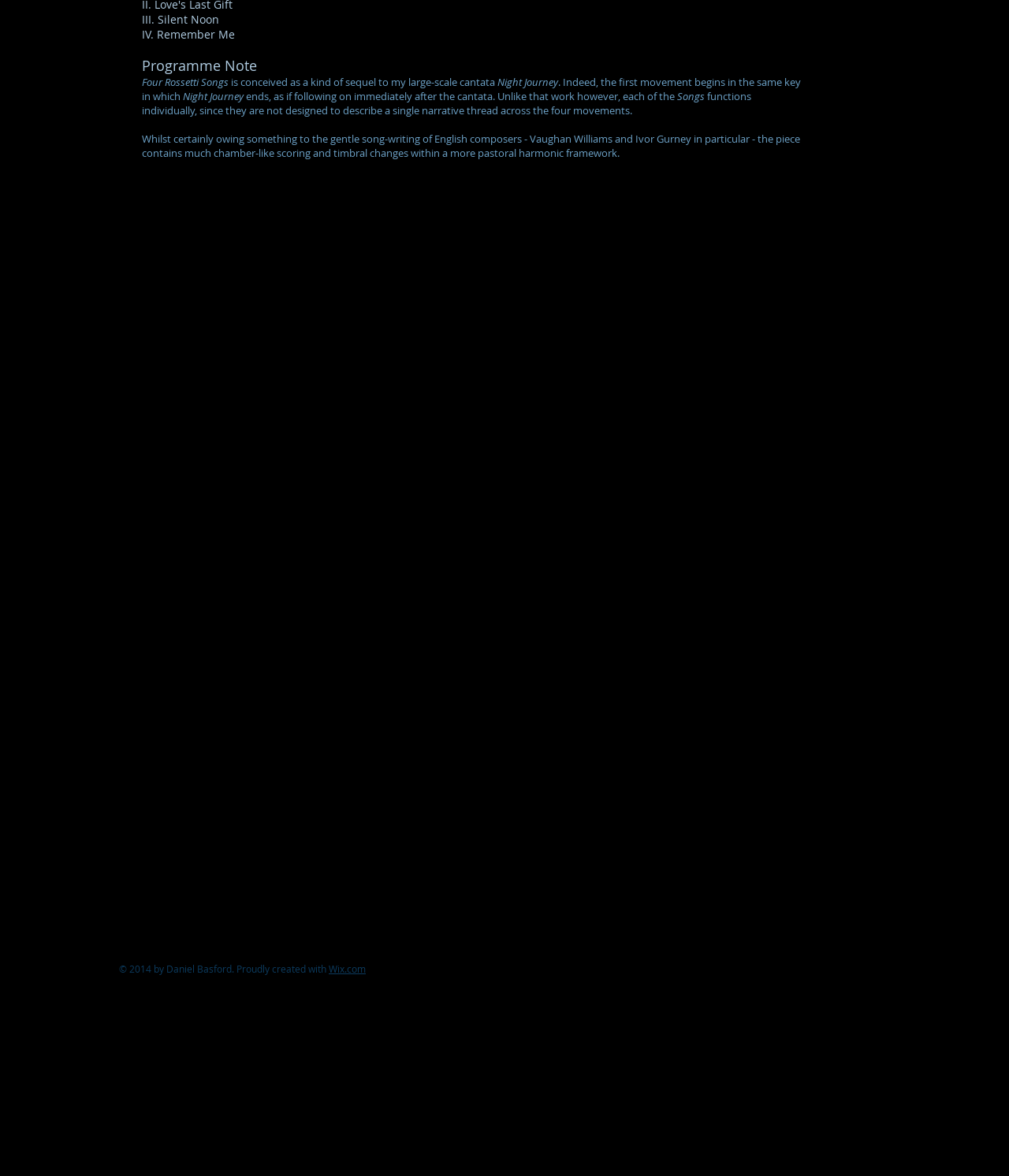Please find the bounding box for the UI component described as follows: "Wix.com".

[0.326, 0.818, 0.362, 0.829]